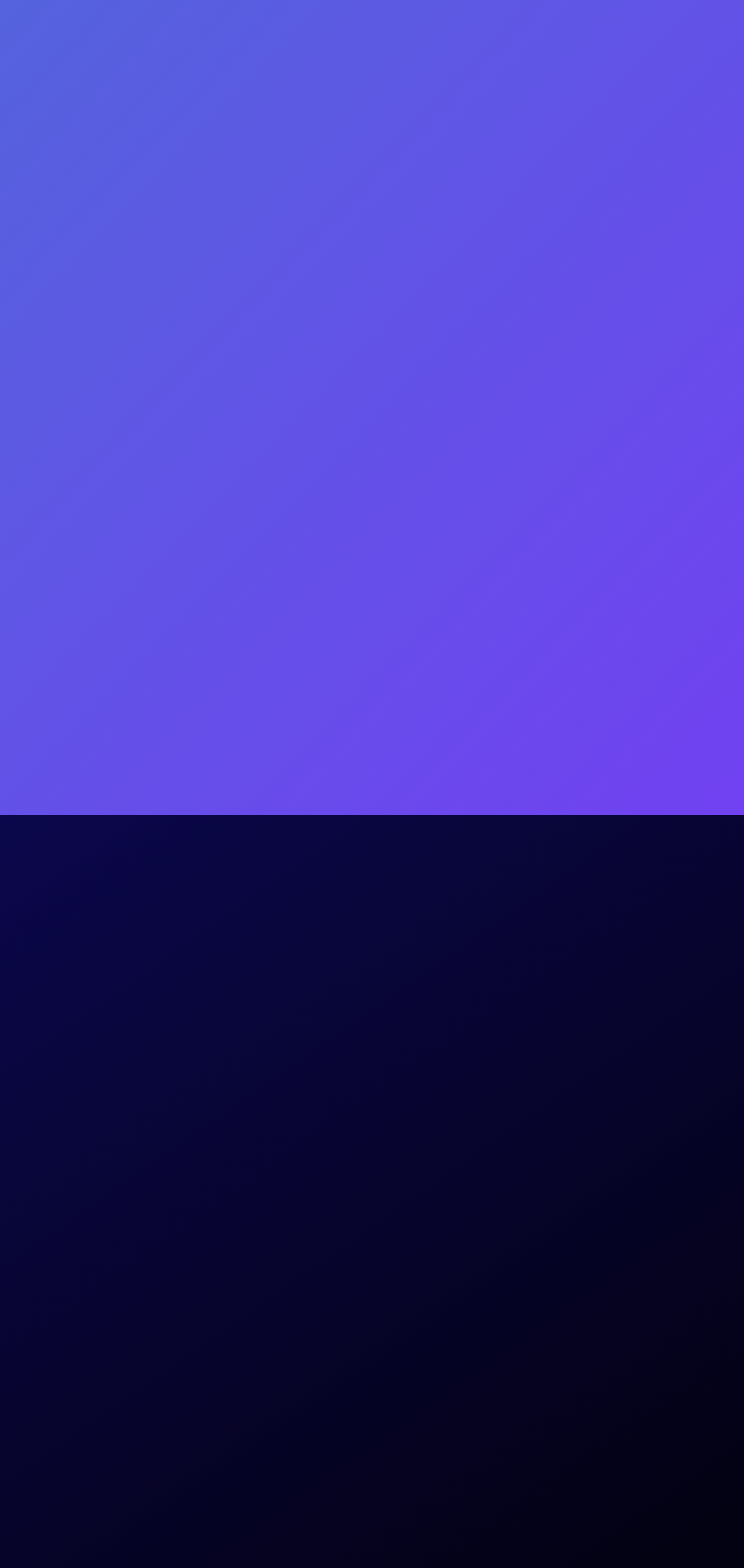Predict the bounding box for the UI component with the following description: "parent_node: website building aria-label="website building"".

[0.333, 0.922, 0.667, 0.945]